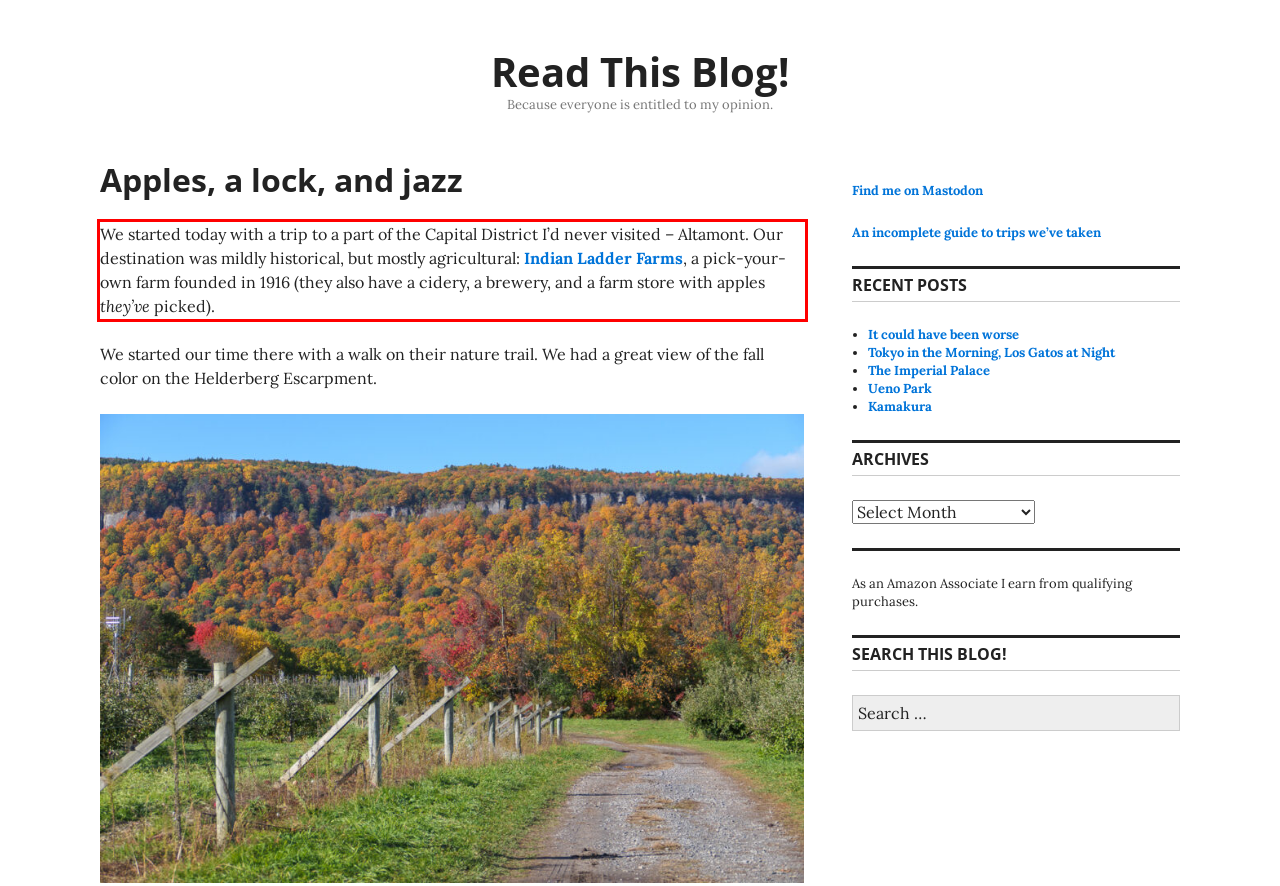Given a webpage screenshot, identify the text inside the red bounding box using OCR and extract it.

We started today with a trip to a part of the Capital District I’d never visited – Altamont. Our destination was mildly historical, but mostly agricultural: Indian Ladder Farms, a pick-your-own farm founded in 1916 (they also have a cidery, a brewery, and a farm store with apples they’ve picked).